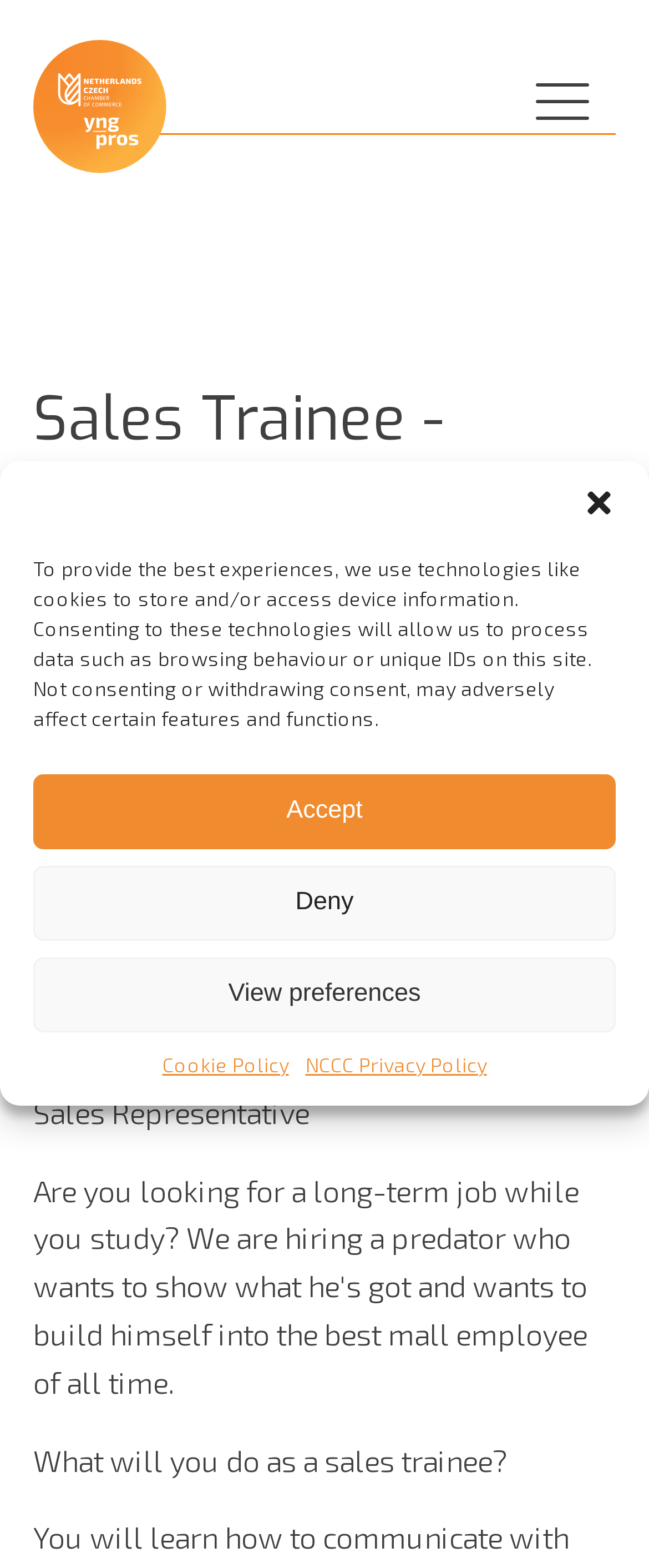Identify the bounding box coordinates for the UI element mentioned here: "aria-label="Close dialogue"". Provide the coordinates as four float values between 0 and 1, i.e., [left, top, right, bottom].

[0.897, 0.31, 0.949, 0.331]